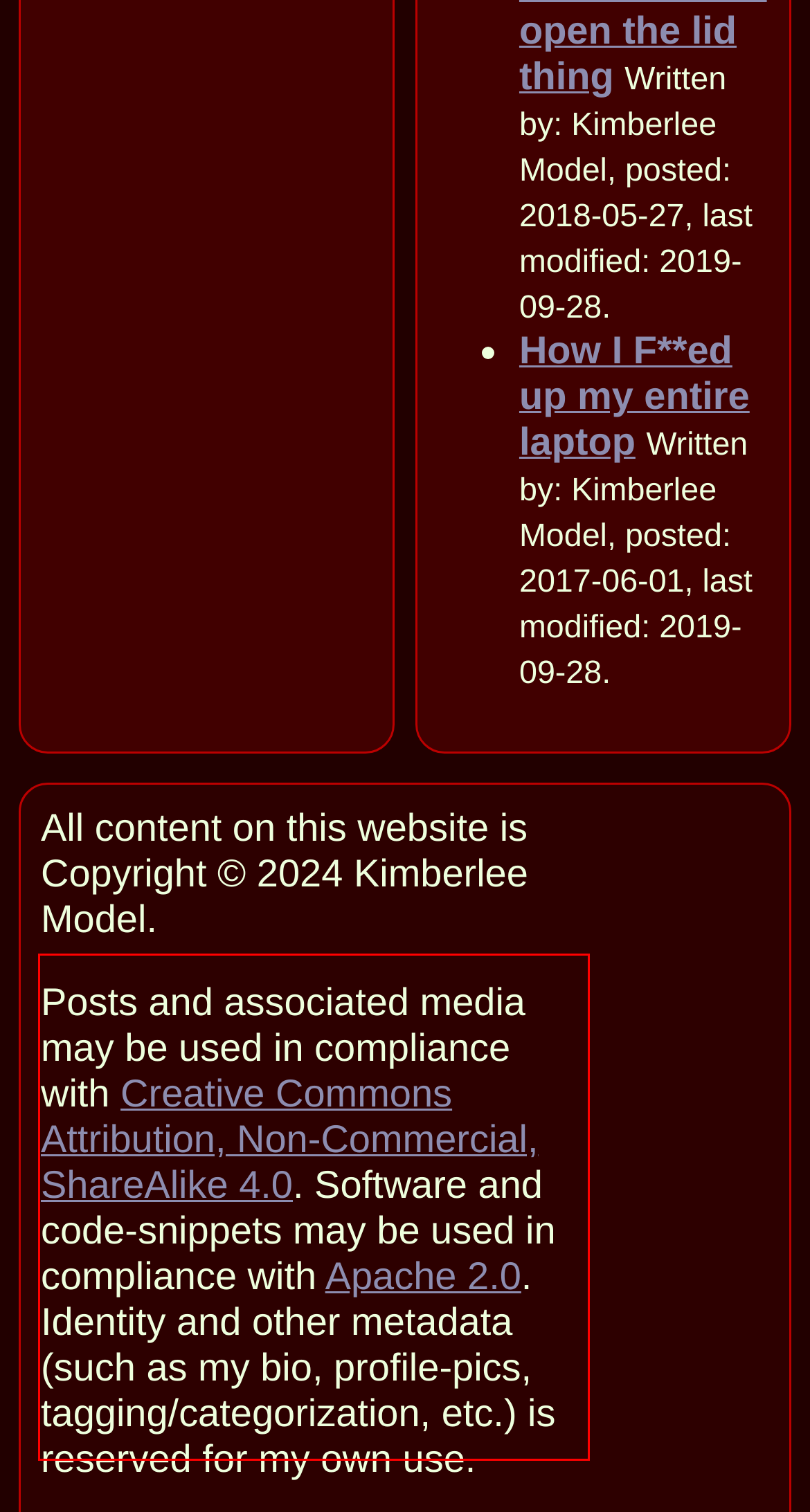Using the provided screenshot, read and generate the text content within the red-bordered area.

Posts and associated media may be used in compliance with Creative Commons Attribution, Non-Commercial, ShareAlike 4.0. Software and code-snippets may be used in compliance with Apache 2.0. Identity and other metadata (such as my bio, profile-pics, tagging/categorization, etc.) is reserved for my own use.